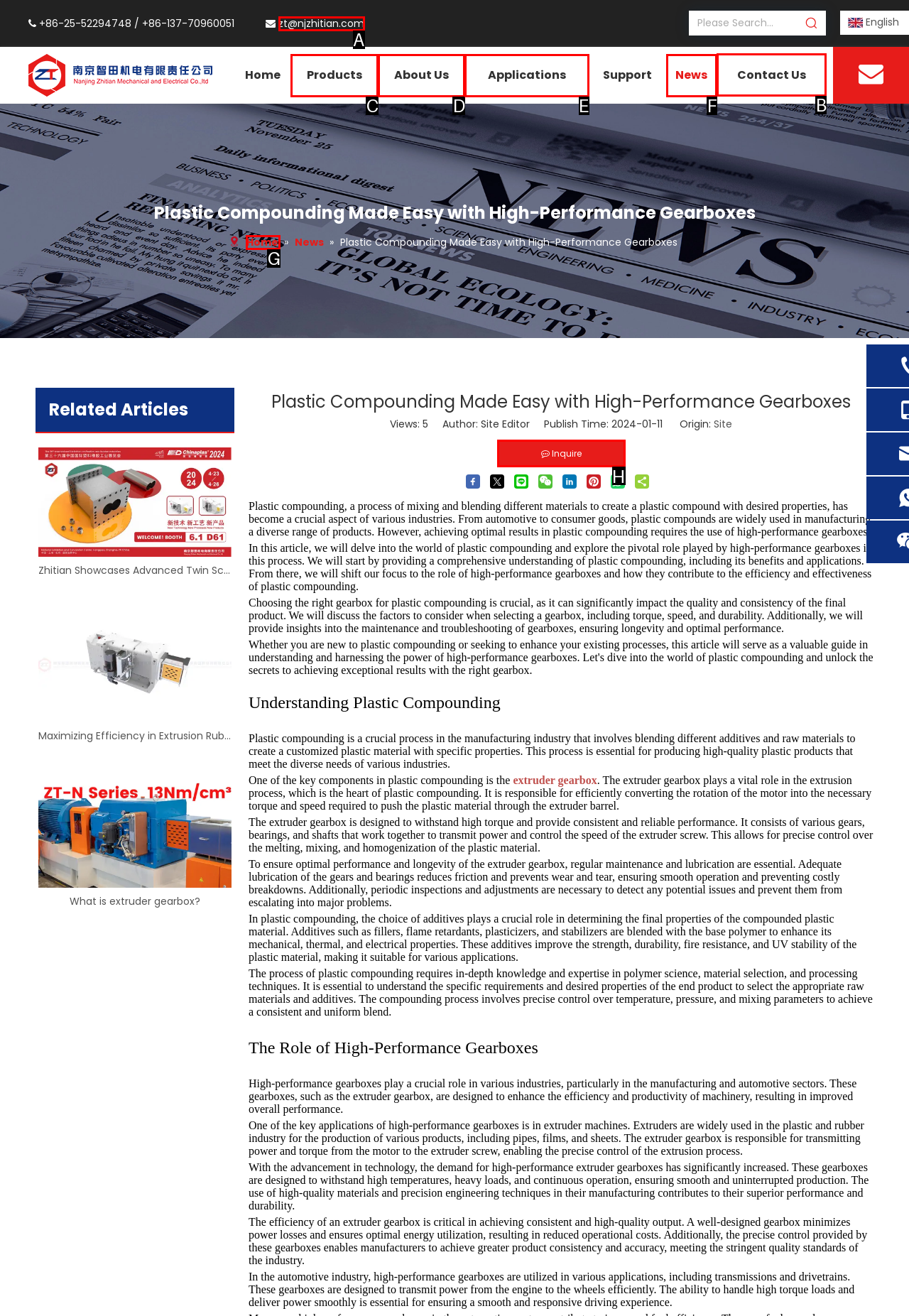Determine the HTML element to be clicked to complete the task: Contact us. Answer by giving the letter of the selected option.

B